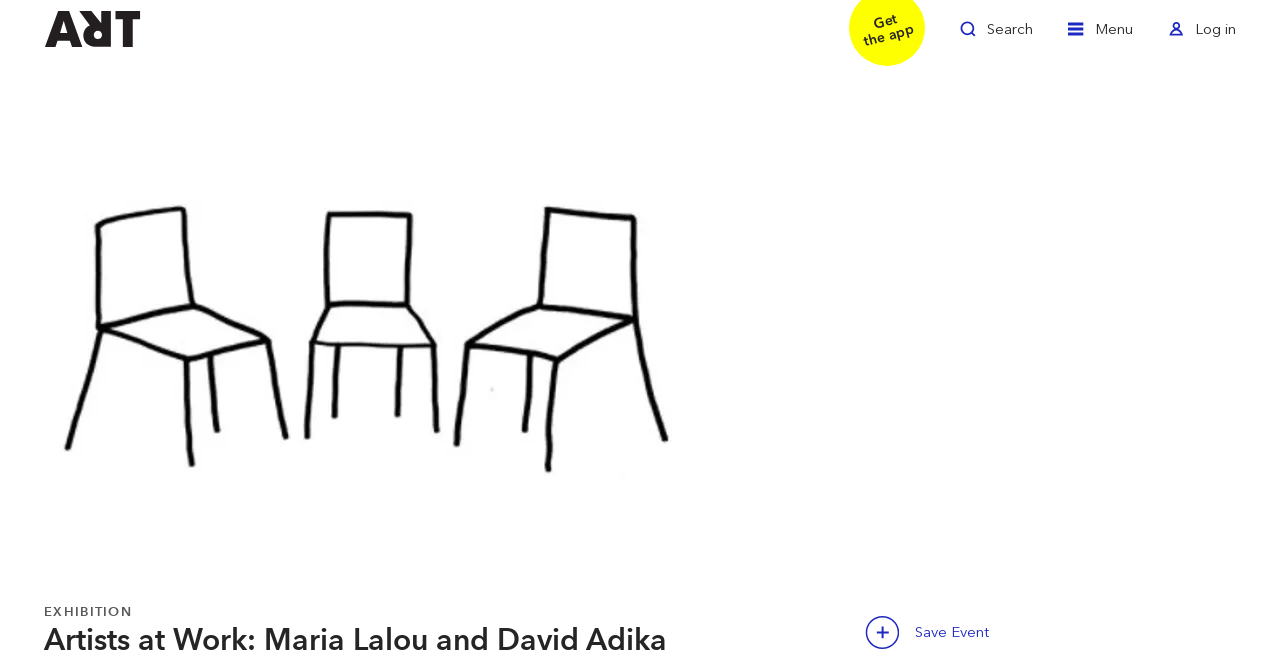Using the details in the image, give a detailed response to the question below:
What is the purpose of the button at the bottom?

I determined this answer by looking at the button description 'Save this event' and the static text 'Save Event' nearby, which suggests that the button is used to save the event.